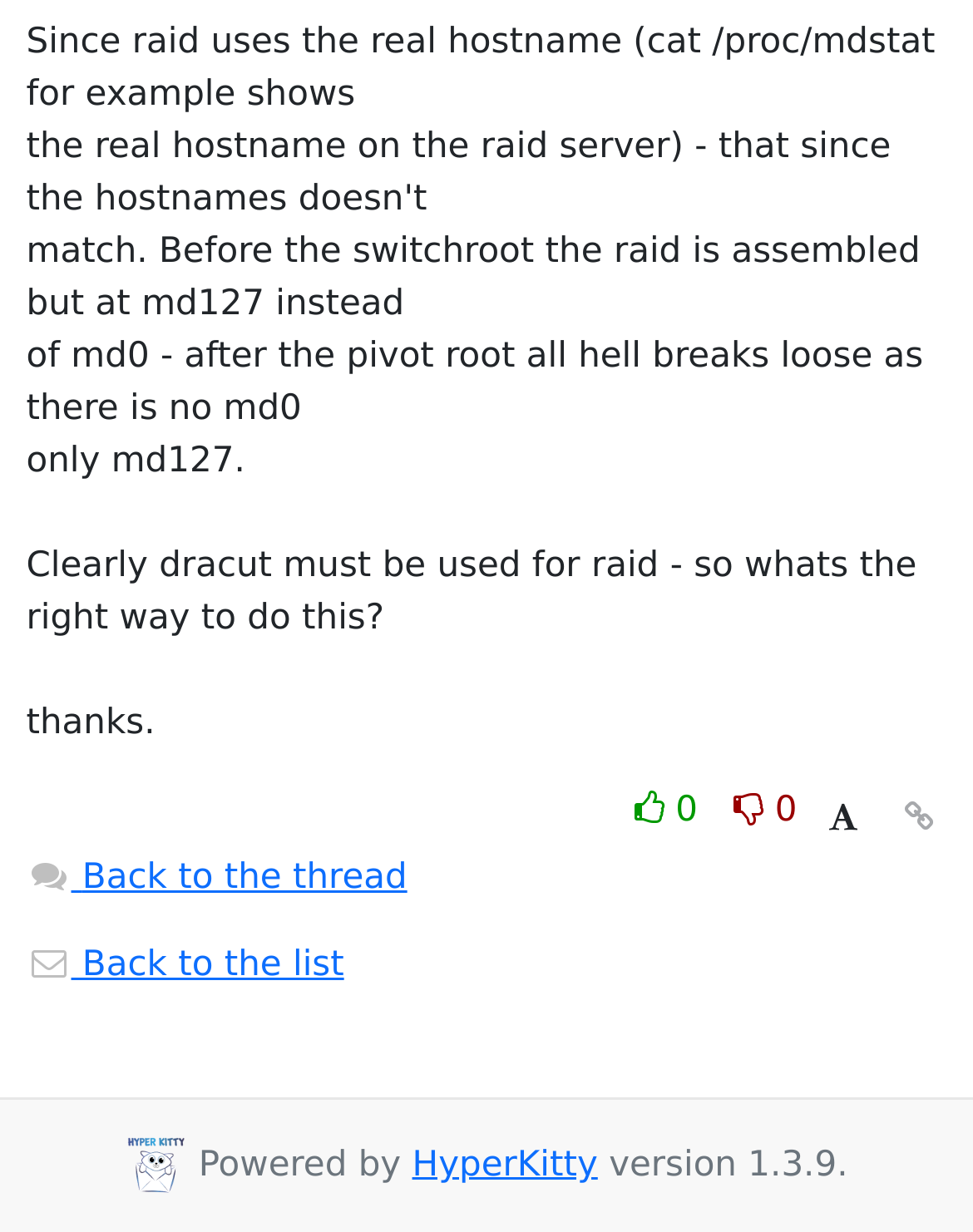What is the version number of the HyperKitty software?
Answer with a single word or phrase, using the screenshot for reference.

1.3.9